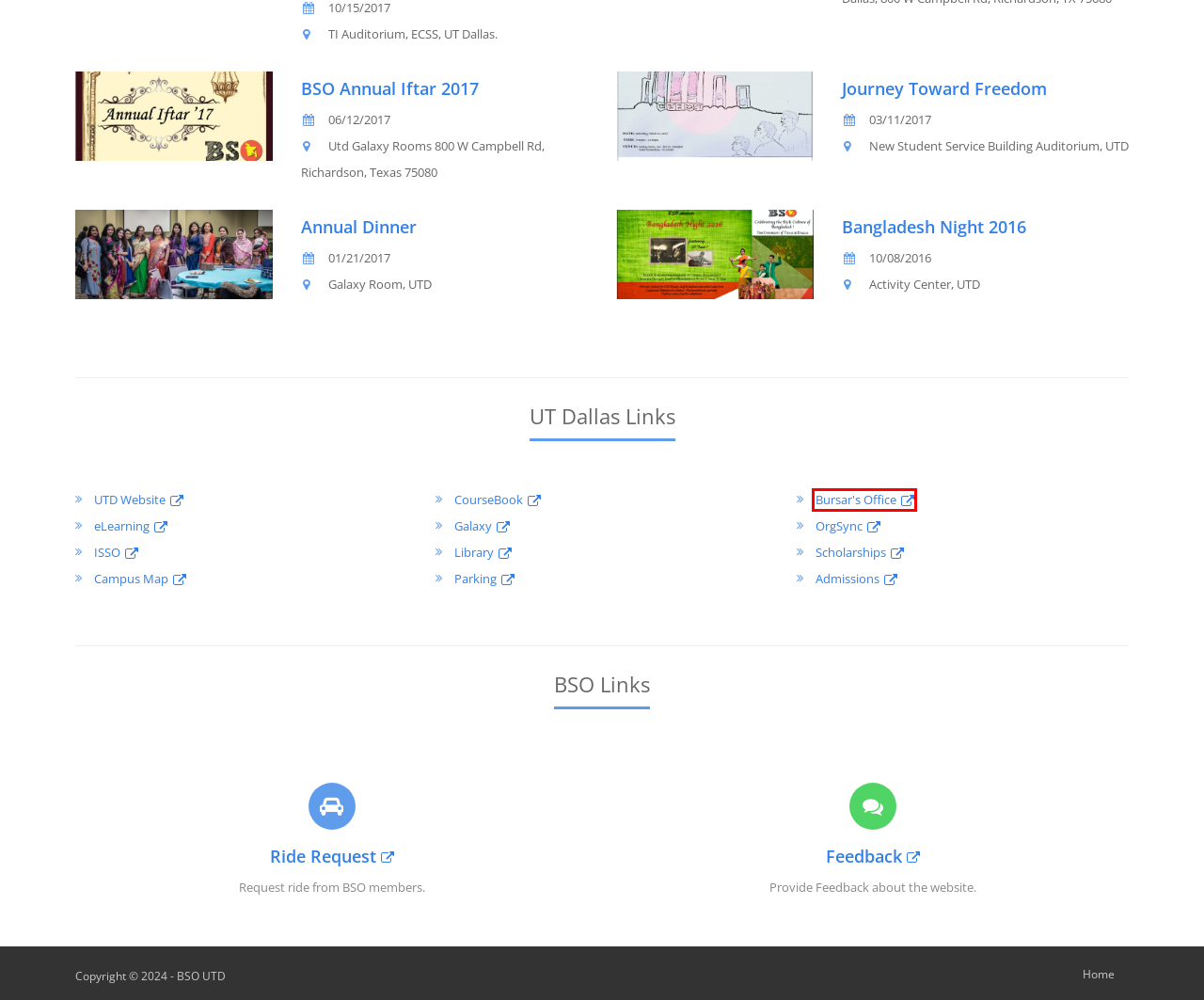A screenshot of a webpage is provided, featuring a red bounding box around a specific UI element. Identify the webpage description that most accurately reflects the new webpage after interacting with the selected element. Here are the candidates:
A. Galaxy | The University of Texas at Dallas
B. Scholarships - Office of Financial Aid | The University of Texas at Dallas
C. Bursar Office - Bursar Office | The University of Texas at Dallas
D. Student Organization Center | The University of Texas at Dallas
E. Library | The University of Texas at Dallas
F. Campus Map - The University of Texas at Dallas
G. Parking & Transportation - Auxiliary Services - The University of Texas at Dallas
H. International Students and Scholars Office | The University of Texas at Dallas

C